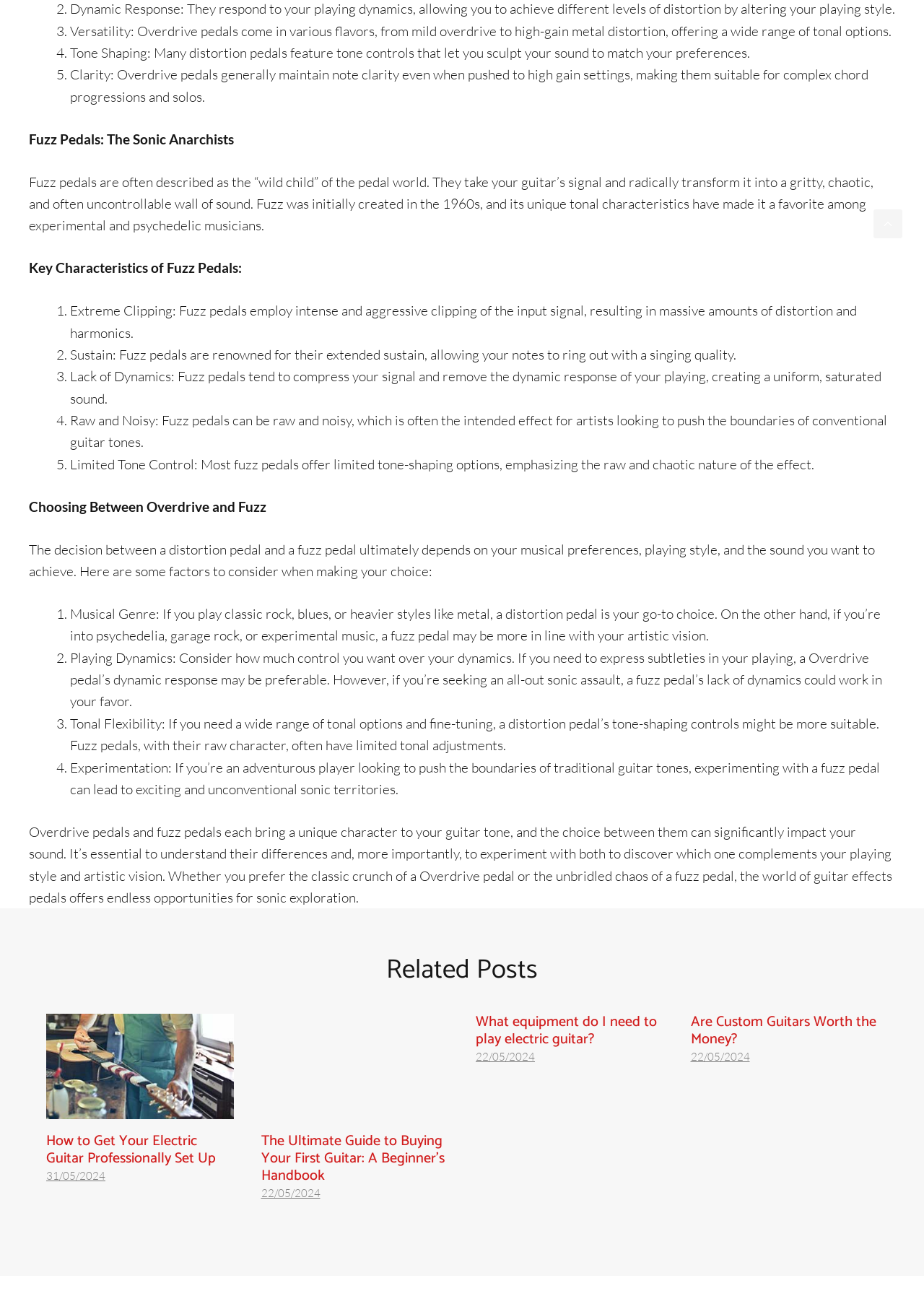Calculate the bounding box coordinates of the UI element given the description: "22/05/202422/05/2024".

[0.282, 0.919, 0.346, 0.929]